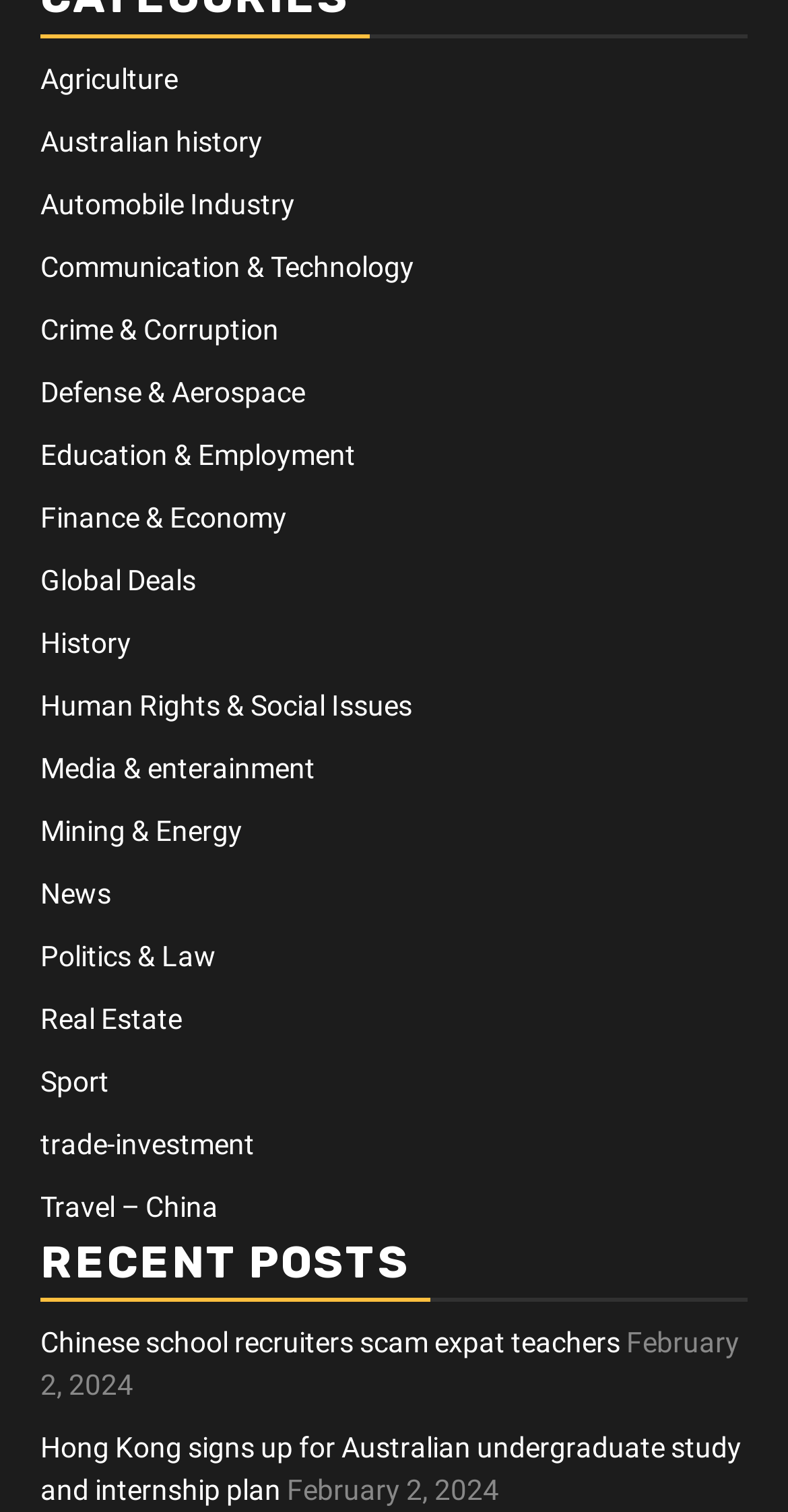Show the bounding box coordinates of the region that should be clicked to follow the instruction: "Learn about Hong Kong signs up for Australian undergraduate study and internship plan."

[0.051, 0.946, 0.941, 0.996]